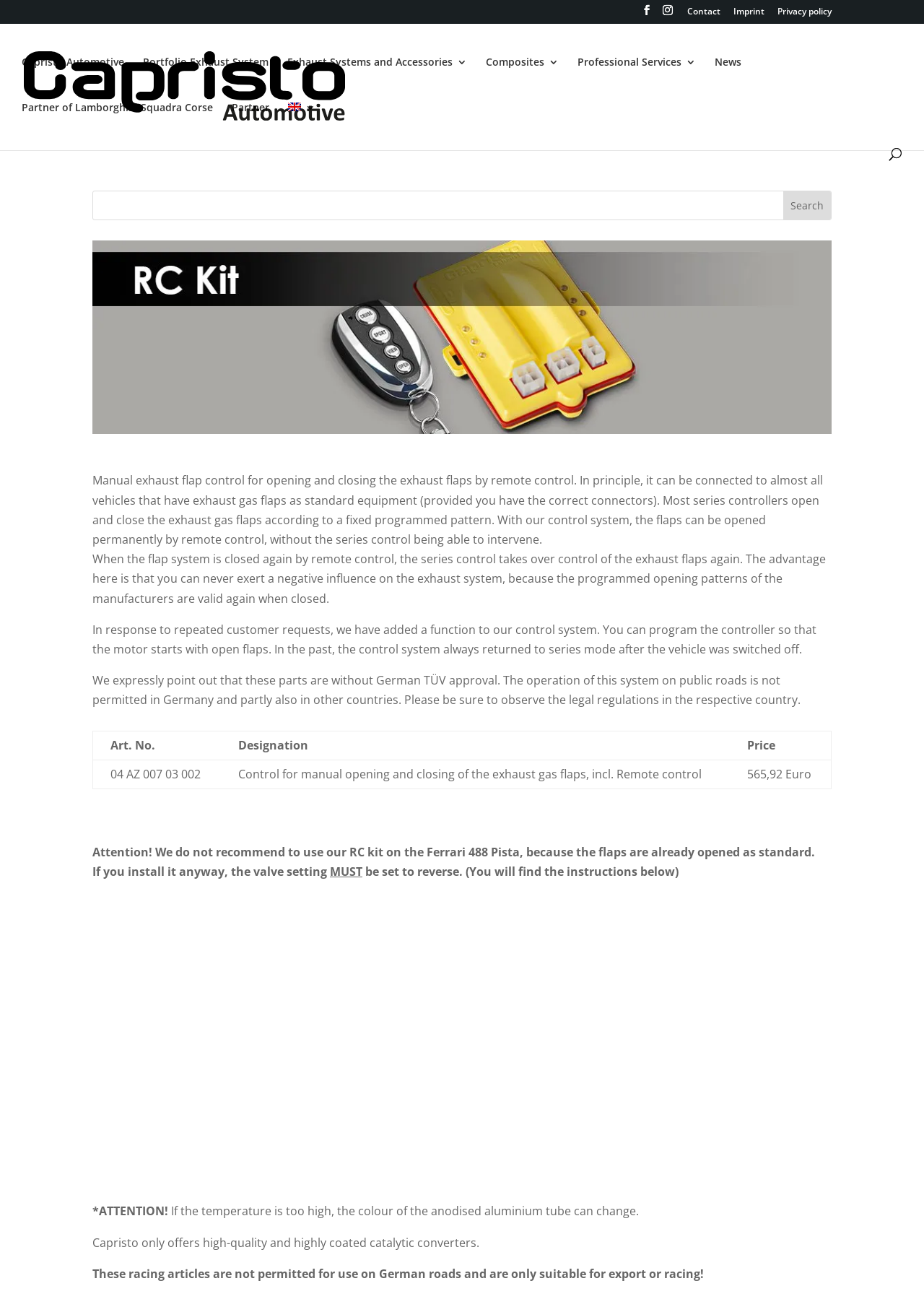Answer the question below in one word or phrase:
What type of content is available on the webpage?

Product information and instructions